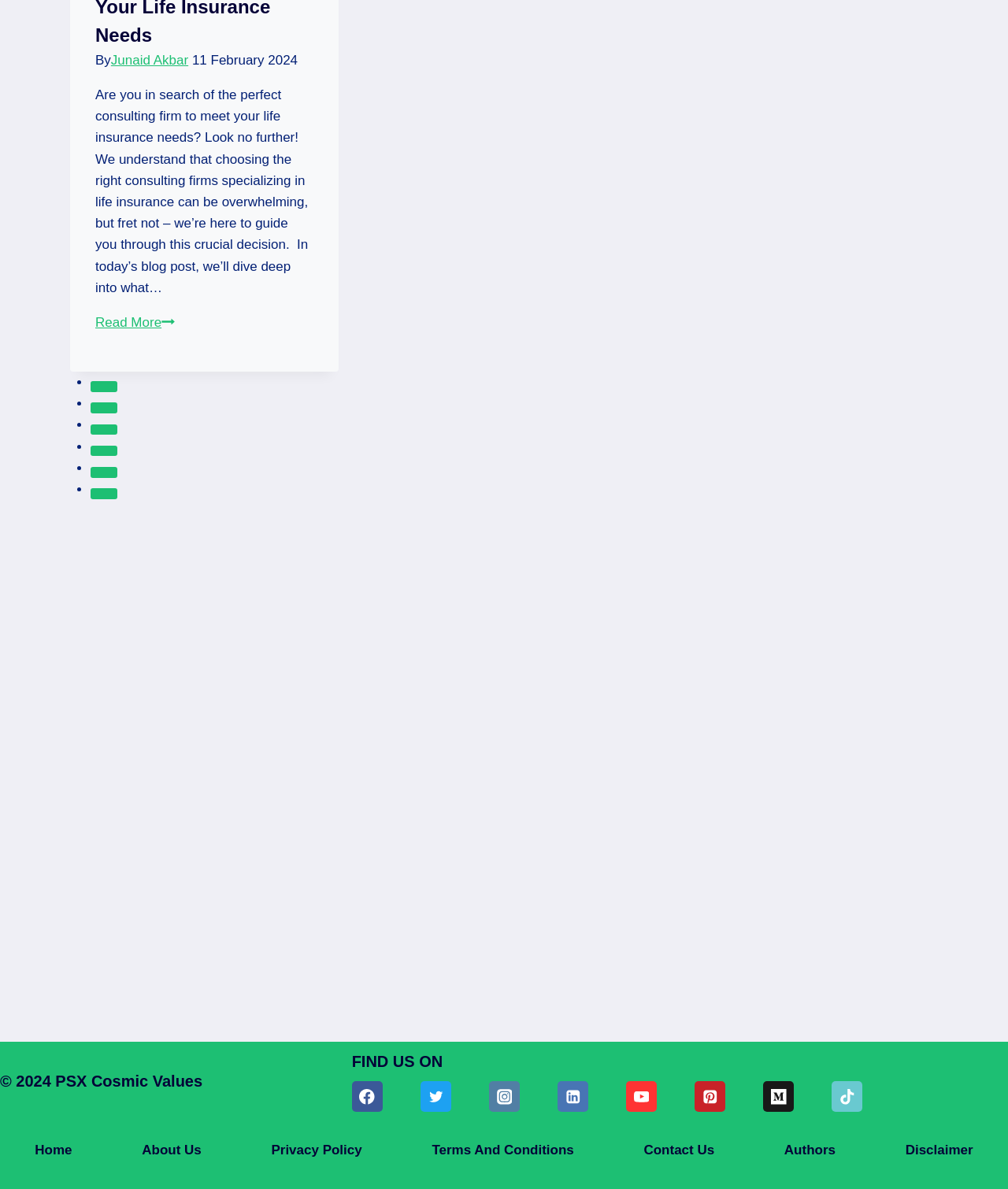How many social media links are available in the footer?
Please ensure your answer is as detailed and informative as possible.

The footer section has 8 social media links, including Facebook, Twitter, Instagram, Linkedin, YouTube, Pinterest, Medium, and TikTok, which are represented by their respective icons.